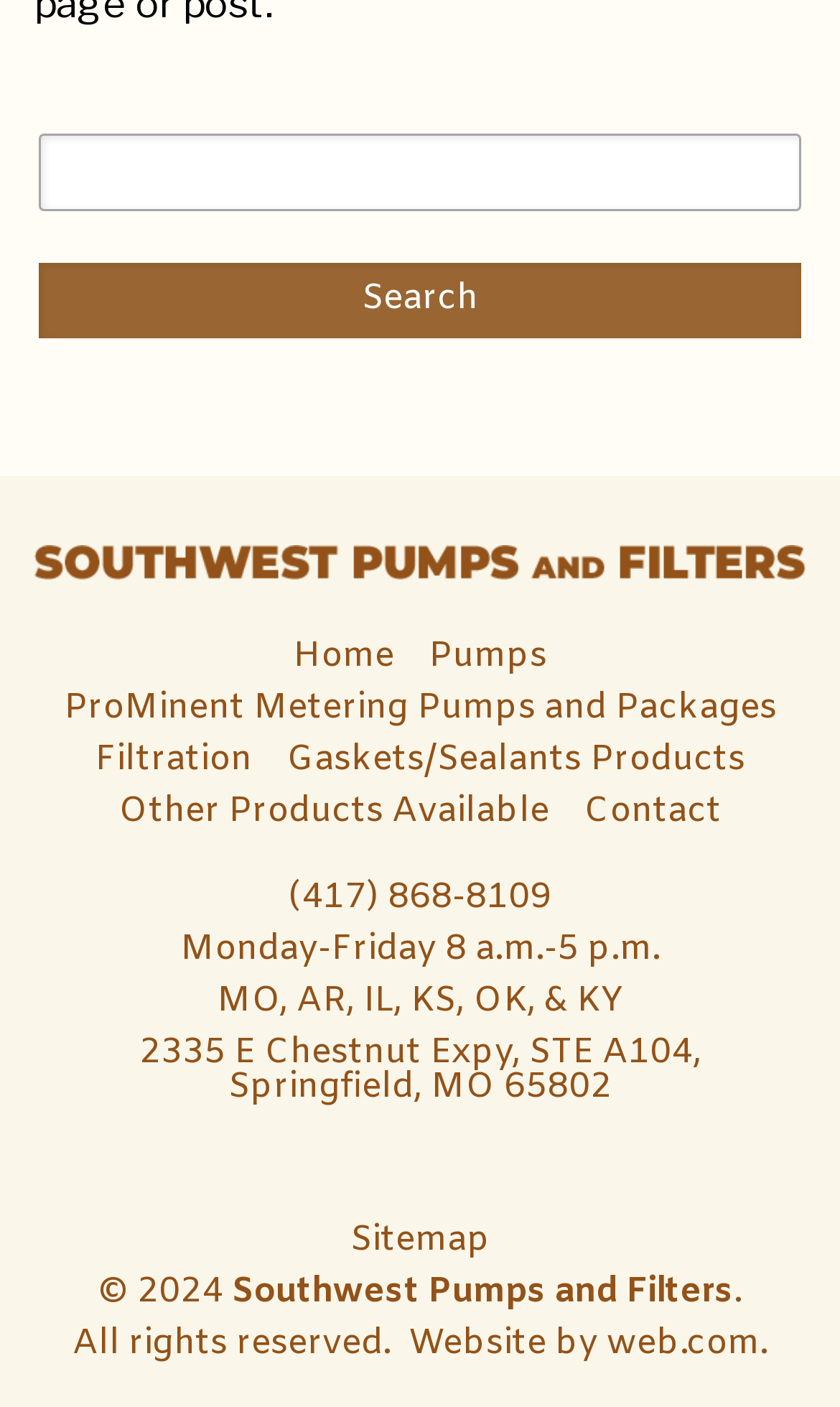Bounding box coordinates should be provided in the format (top-left x, top-left y, bottom-right x, bottom-right y) with all values between 0 and 1. Identify the bounding box for this UI element: web.com

[0.722, 0.939, 0.904, 0.971]